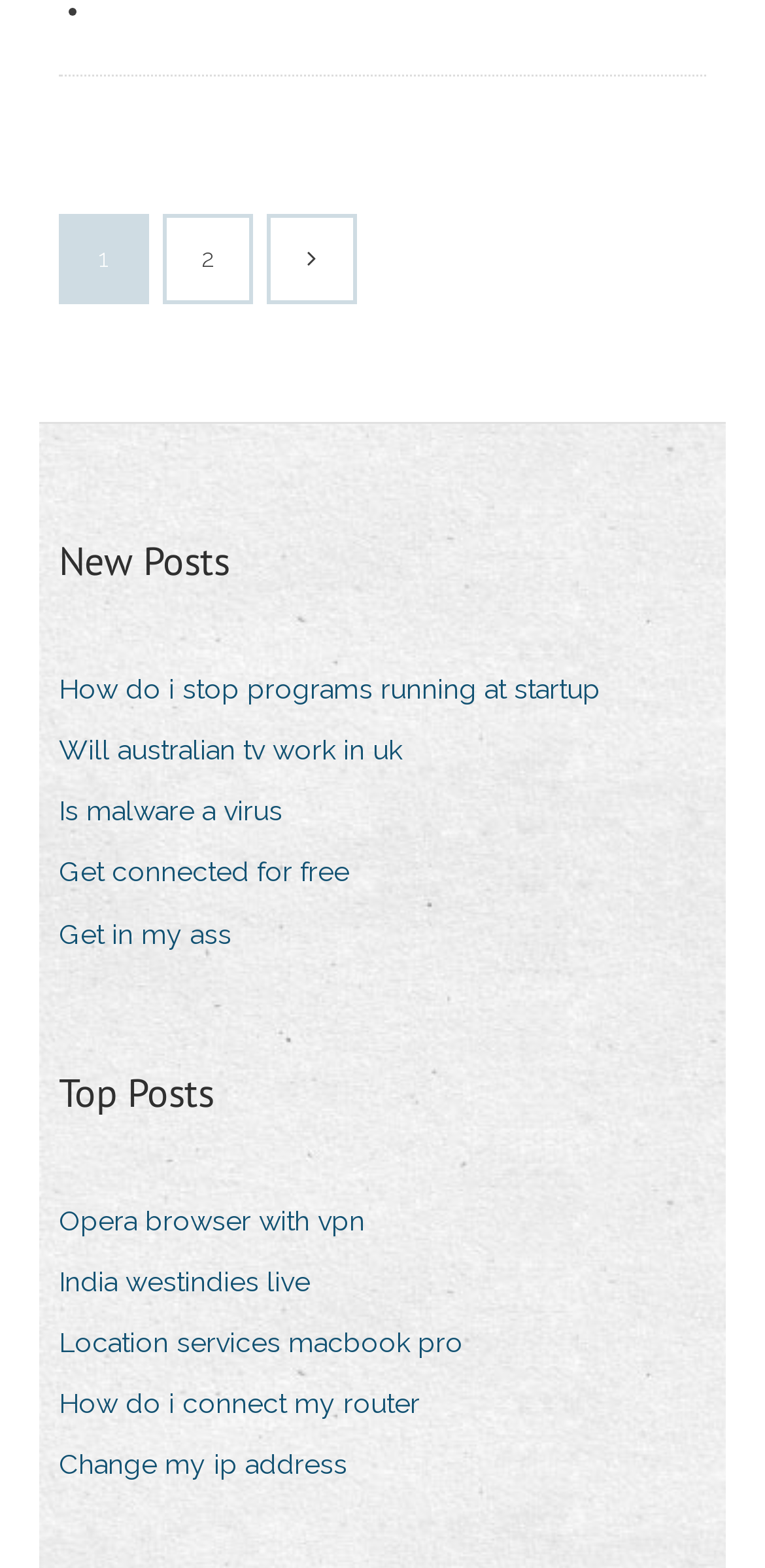Bounding box coordinates must be specified in the format (top-left x, top-left y, bottom-right x, bottom-right y). All values should be floating point numbers between 0 and 1. What are the bounding box coordinates of the UI element described as: Get in my ass

[0.077, 0.579, 0.341, 0.613]